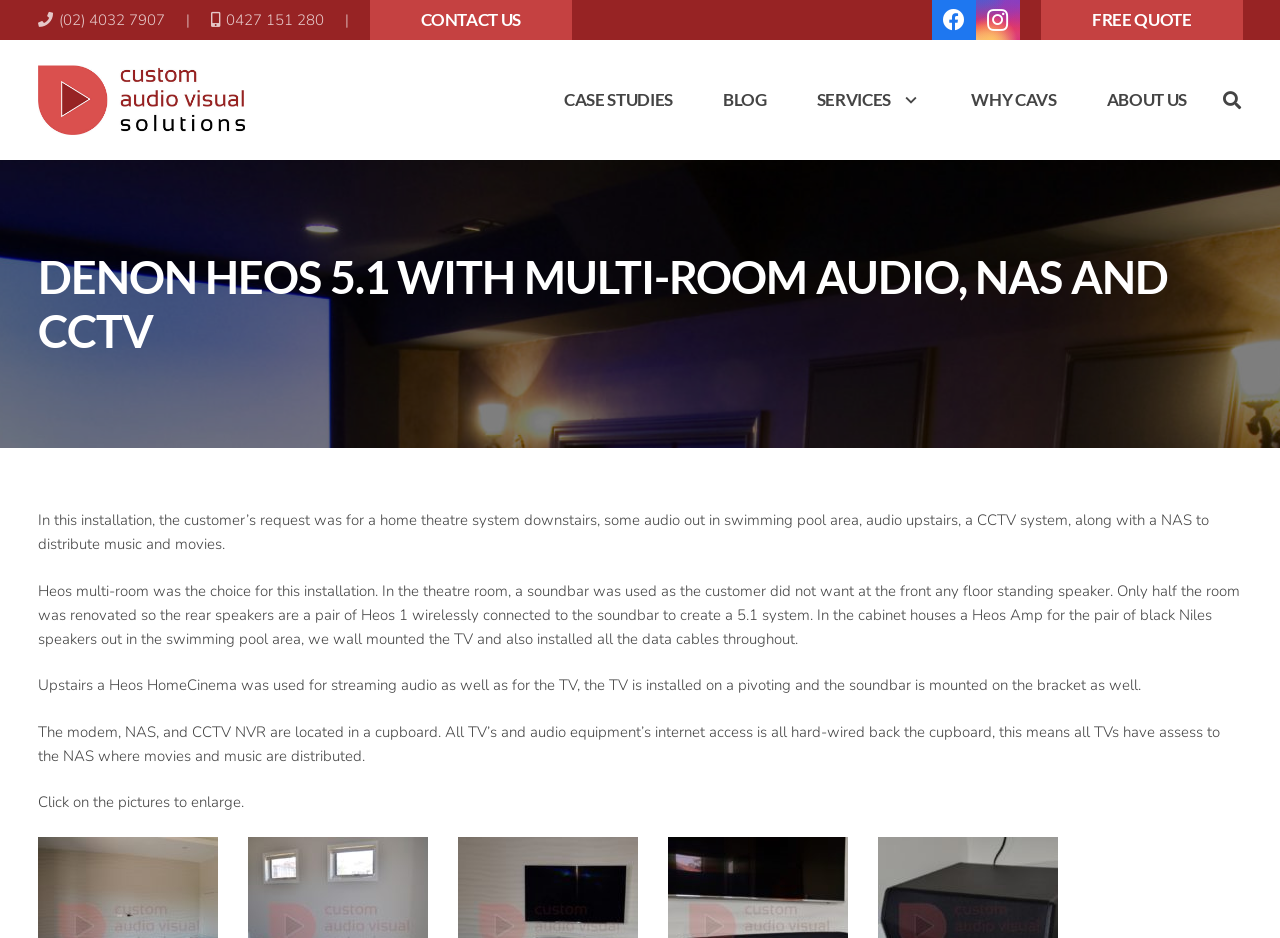Please specify the bounding box coordinates of the clickable region necessary for completing the following instruction: "Search for something". The coordinates must consist of four float numbers between 0 and 1, i.e., [left, top, right, bottom].

[0.947, 0.084, 0.978, 0.129]